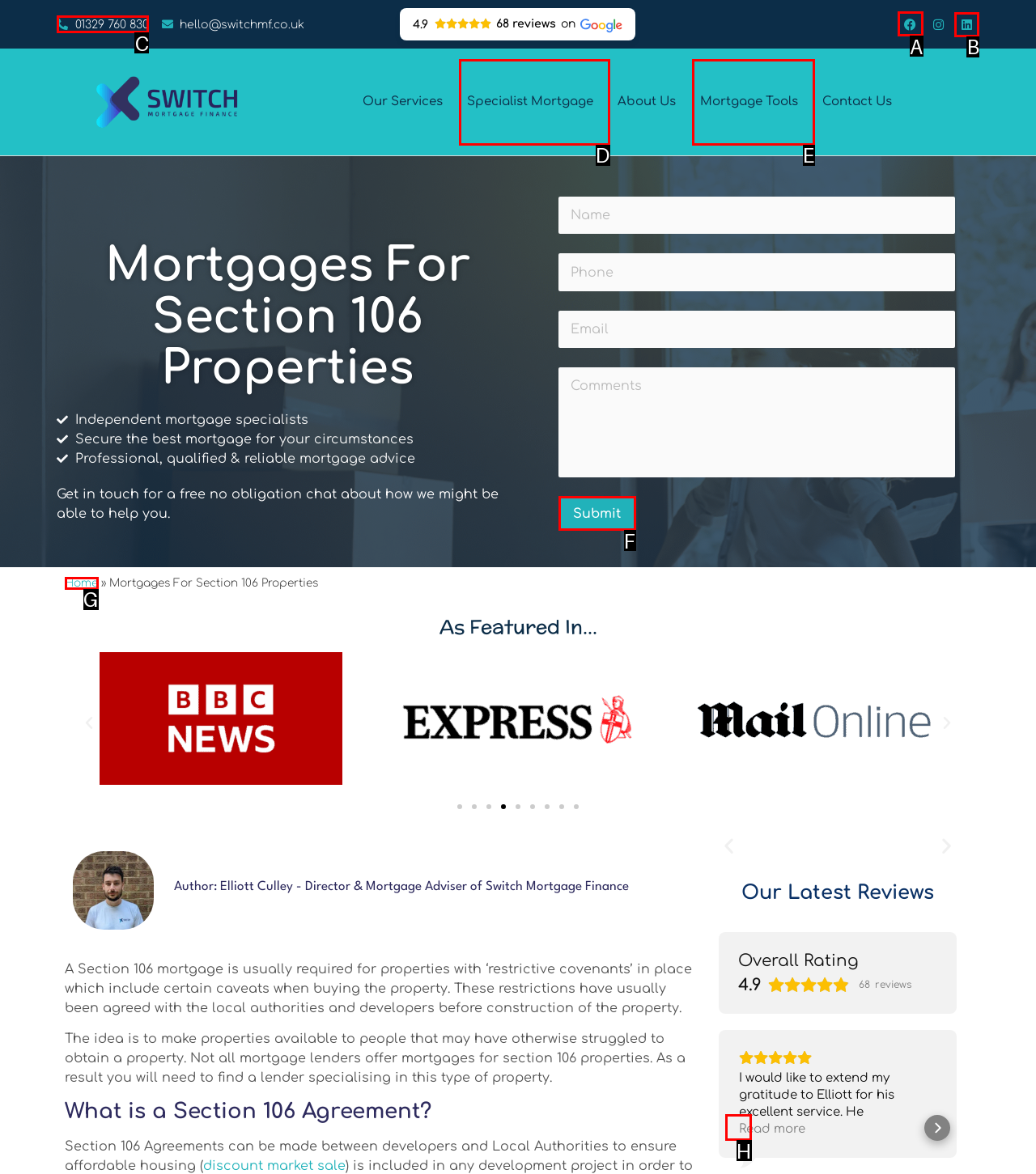Select the right option to accomplish this task: Click the 'Facebook' link. Reply with the letter corresponding to the correct UI element.

A